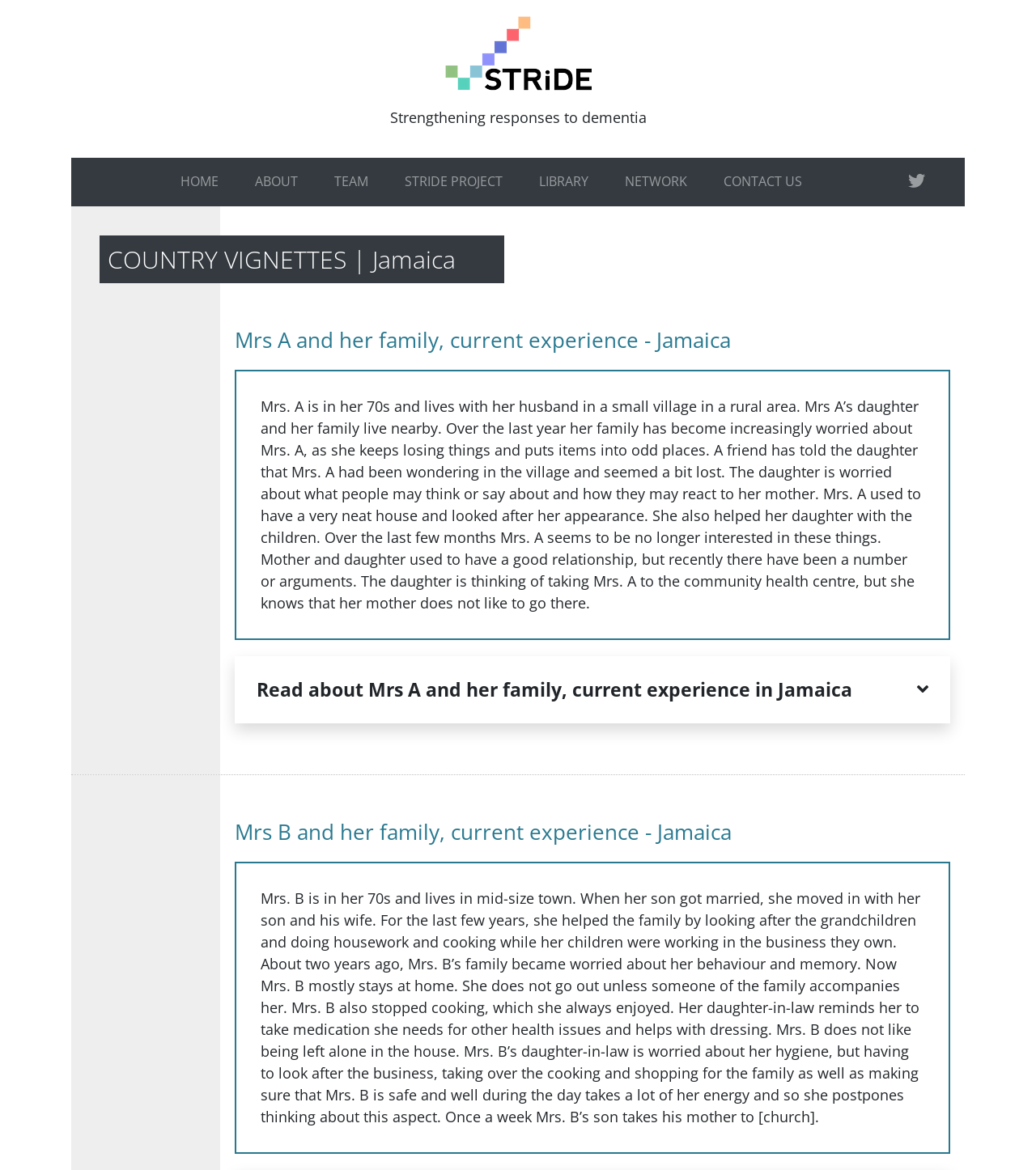Provide the bounding box coordinates of the HTML element this sentence describes: "parent_node: Strengthening responses to dementia". The bounding box coordinates consist of four float numbers between 0 and 1, i.e., [left, top, right, bottom].

[0.069, 0.014, 0.931, 0.079]